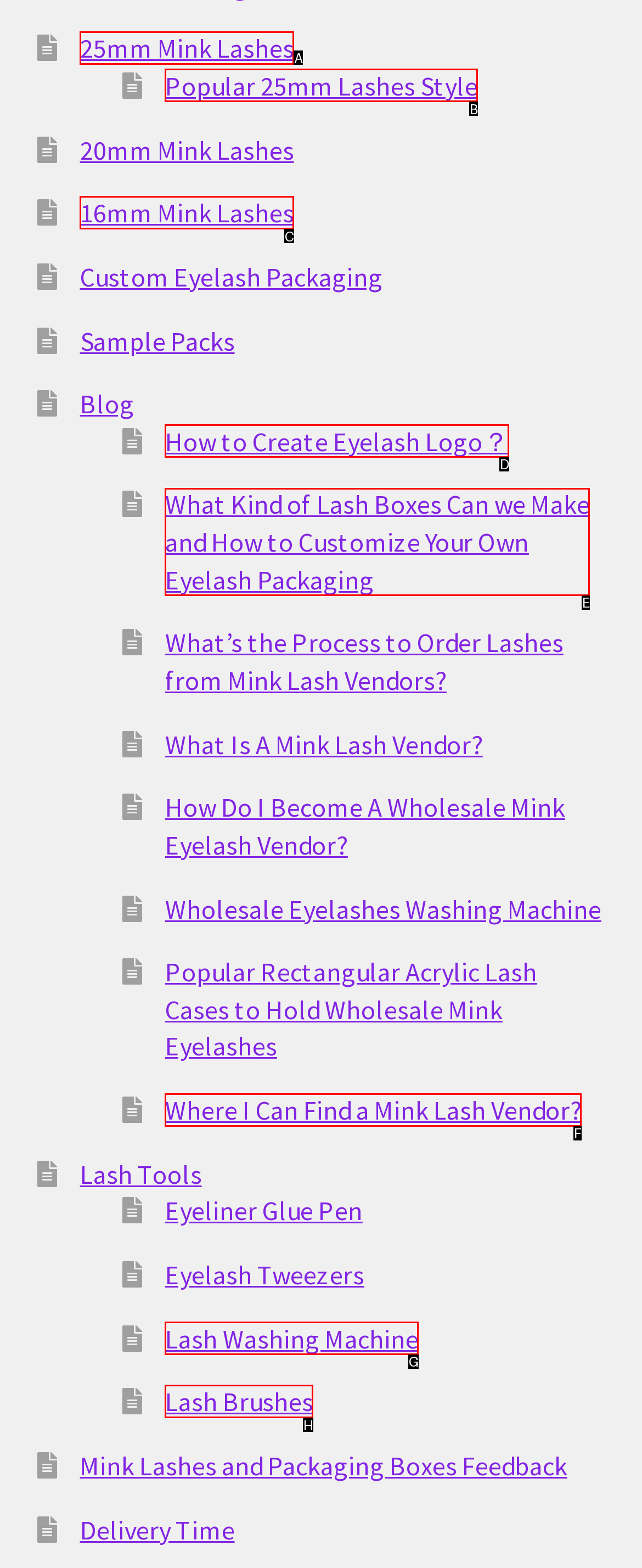Identify the letter that best matches this UI element description: Home
Answer with the letter from the given options.

None